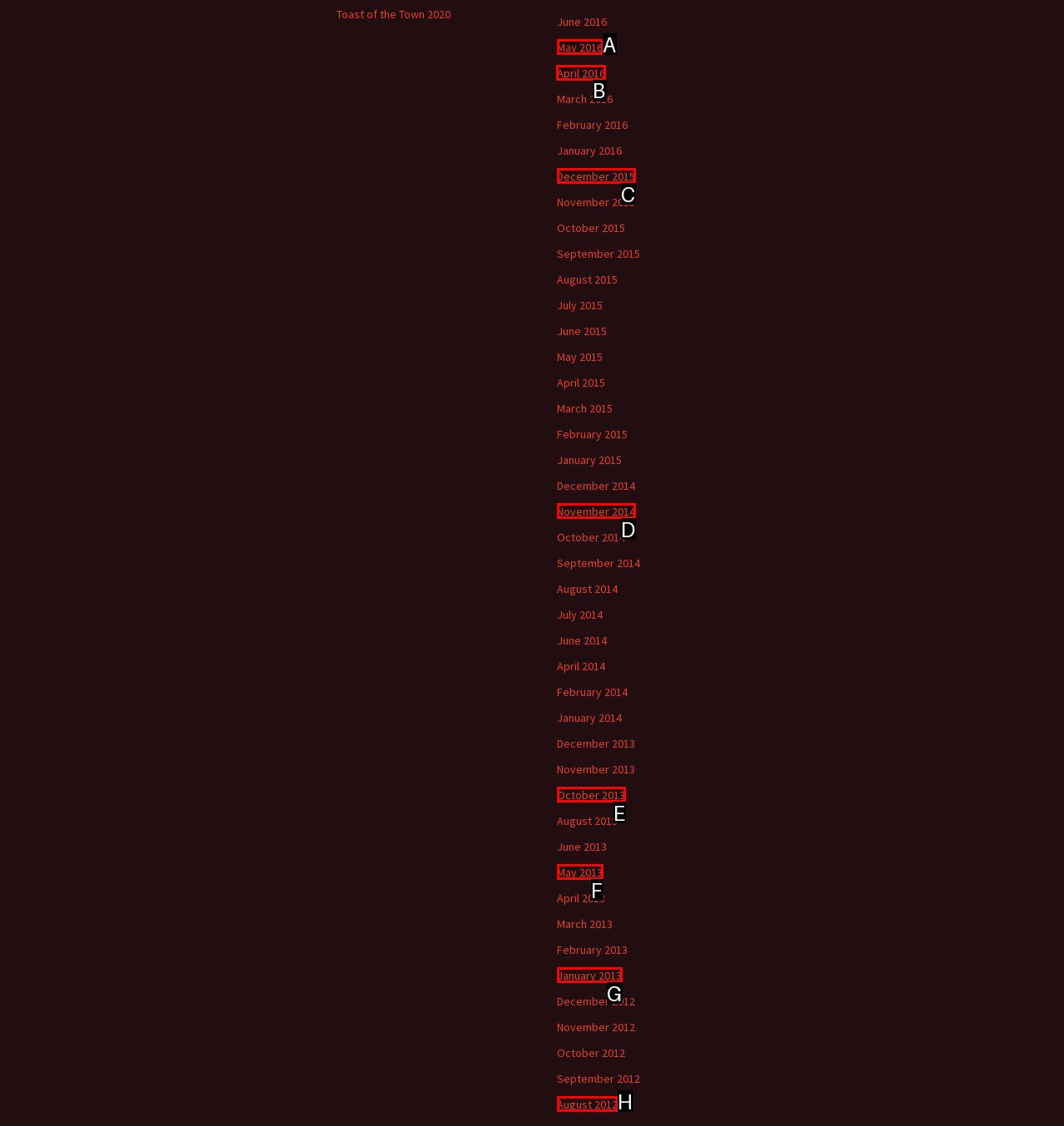To achieve the task: Explore April 2016, indicate the letter of the correct choice from the provided options.

B